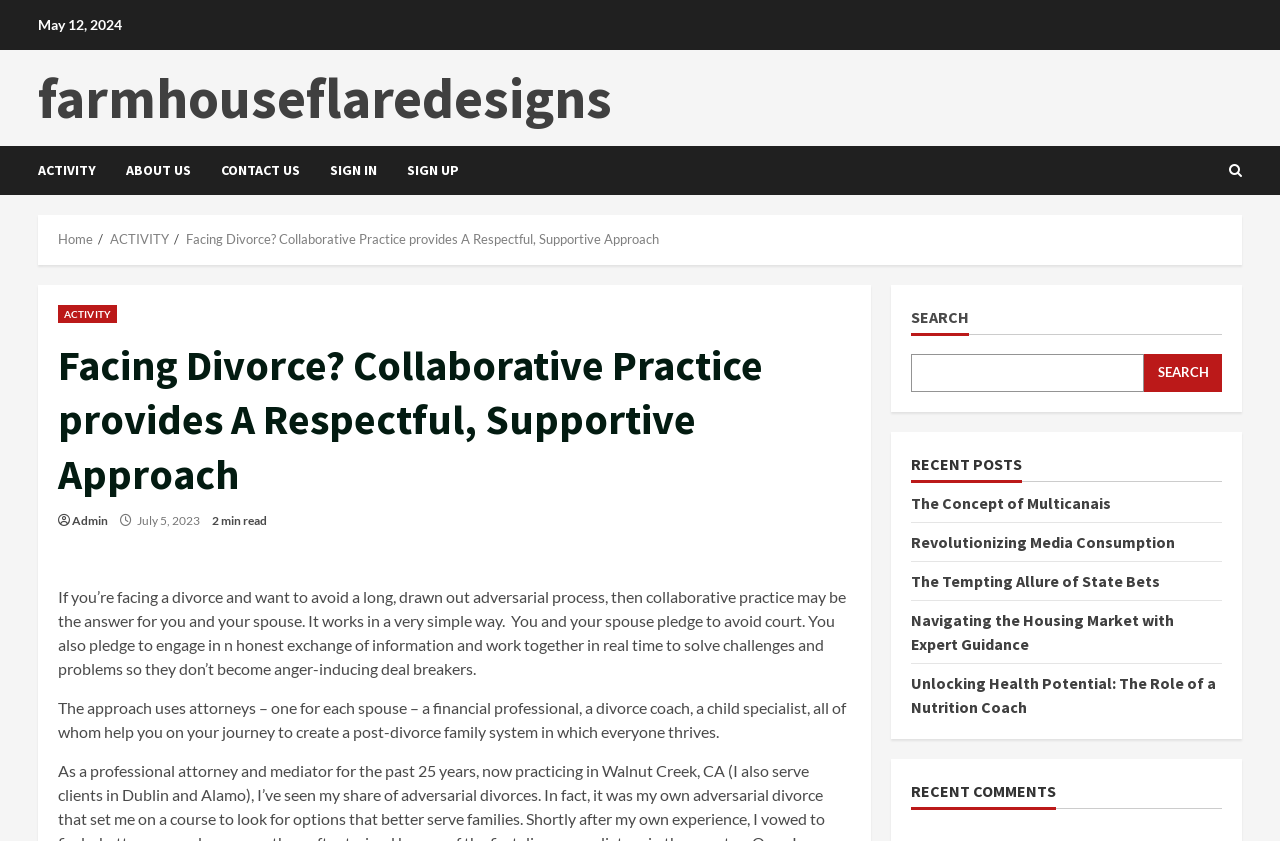Please locate the bounding box coordinates of the element's region that needs to be clicked to follow the instruction: "Click the 'SIGN UP' button". The bounding box coordinates should be provided as four float numbers between 0 and 1, i.e., [left, top, right, bottom].

[0.306, 0.174, 0.359, 0.232]